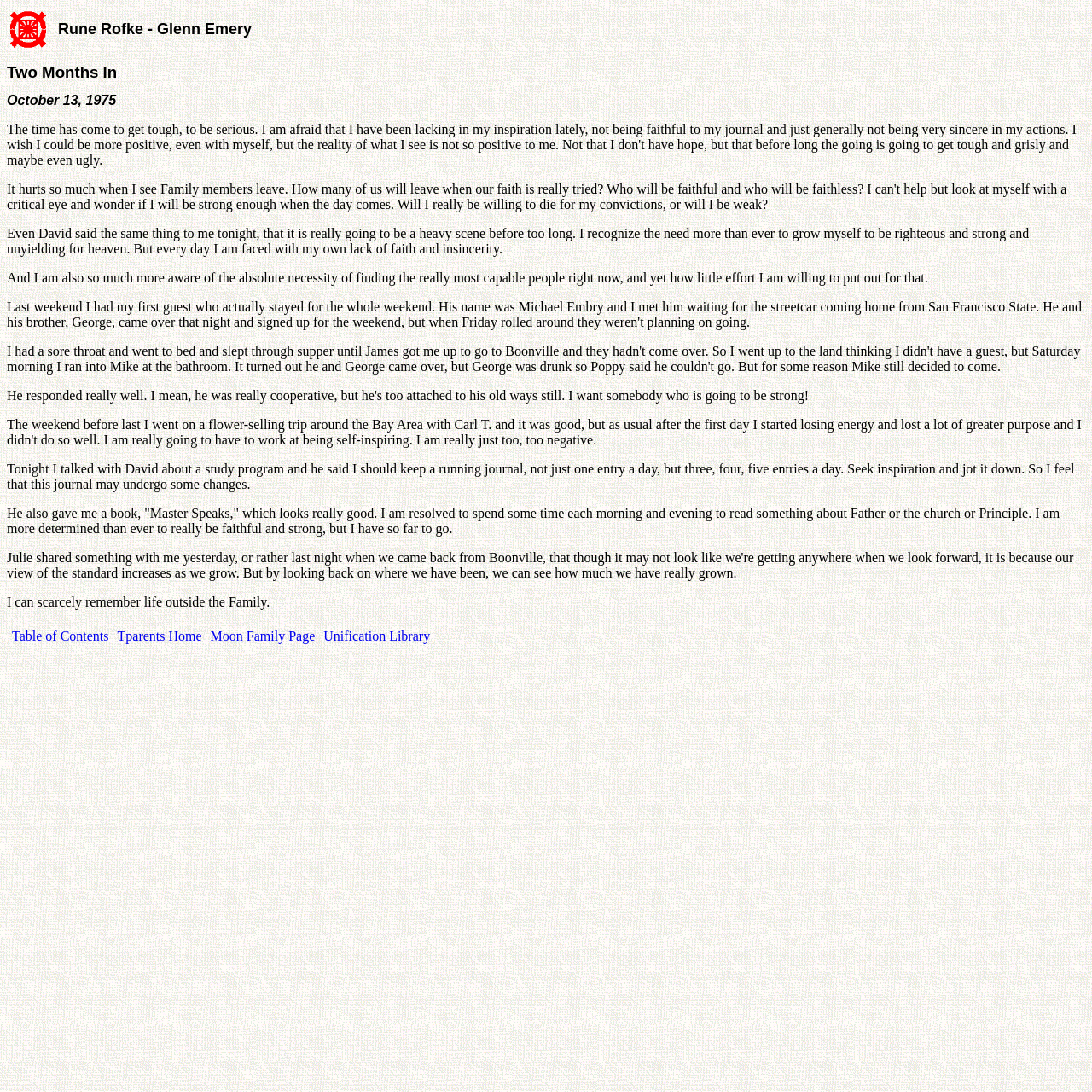What is the name of the book mentioned in the fourth paragraph?
Based on the screenshot, provide a one-word or short-phrase response.

Master Speaks